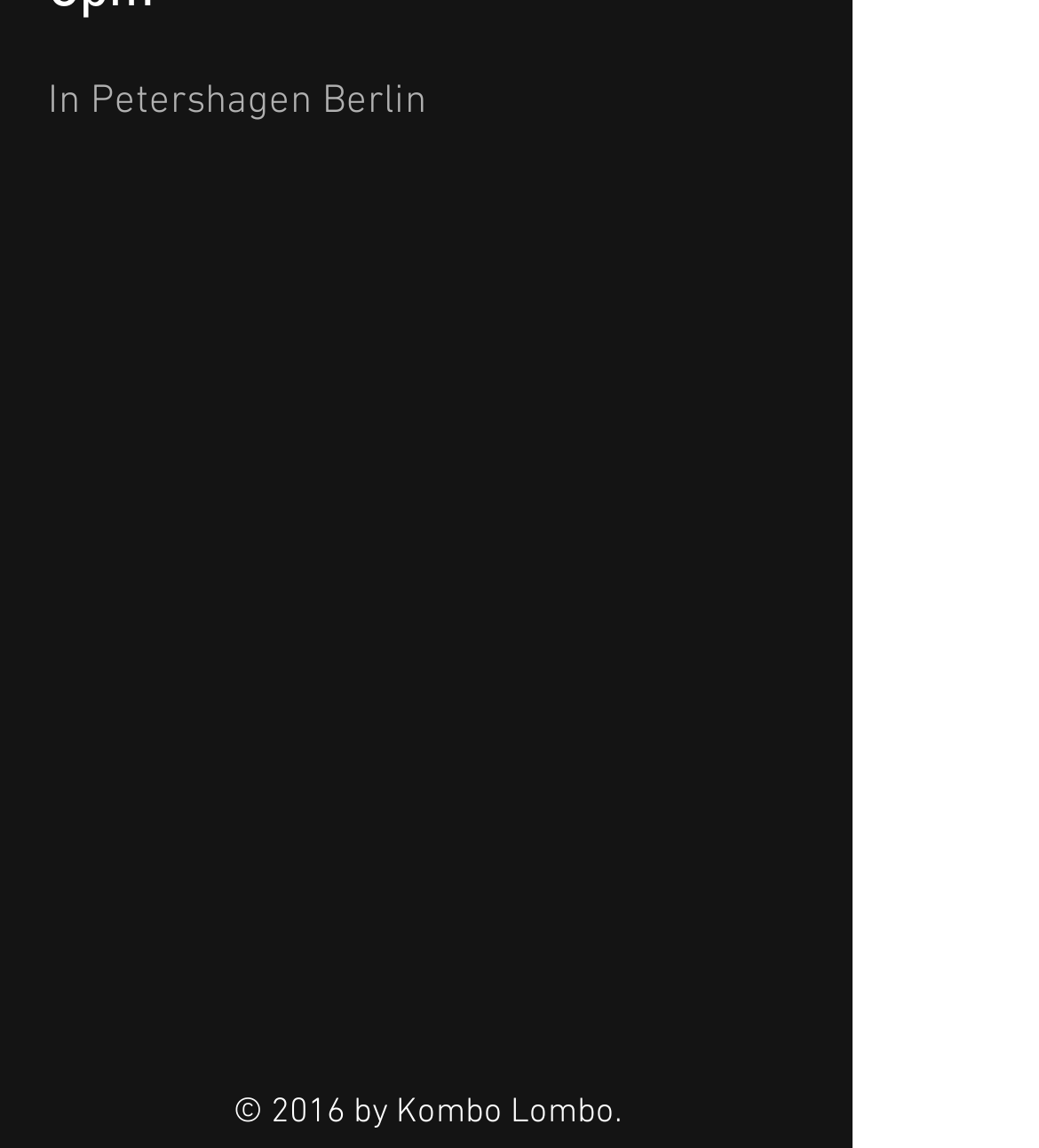Using the provided description aria-label="Vimeo - White Circle", find the bounding box coordinates for the UI element. Provide the coordinates in (top-left x, top-left y, bottom-right x, bottom-right y) format, ensuring all values are between 0 and 1.

[0.372, 0.884, 0.436, 0.942]